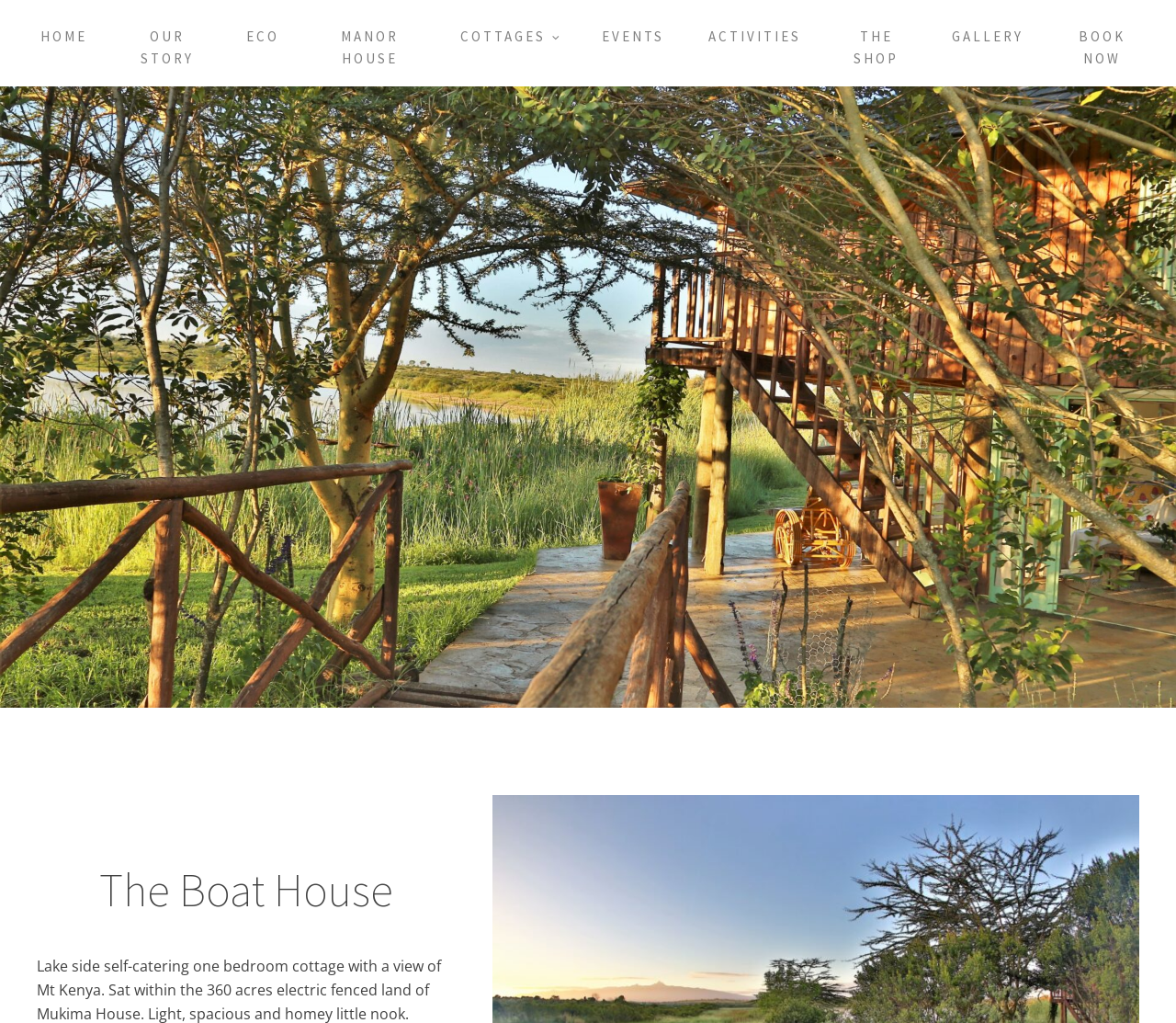Create a detailed description of the webpage's content and layout.

The webpage is about the Boat House at Mukima Manor Sanctuary. At the top, there is a navigation menu with 9 links: HOME, OUR STORY, ECO, MANOR HOUSE, COTTAGES, EVENTS, ACTIVITIES, THE SHOP, and GALLERY, followed by a BOOK NOW link. These links are positioned horizontally, with HOME on the left and BOOK NOW on the right.

Below the navigation menu, there is a prominent heading that reads "The Boat House", which is centered and takes up a significant portion of the page.